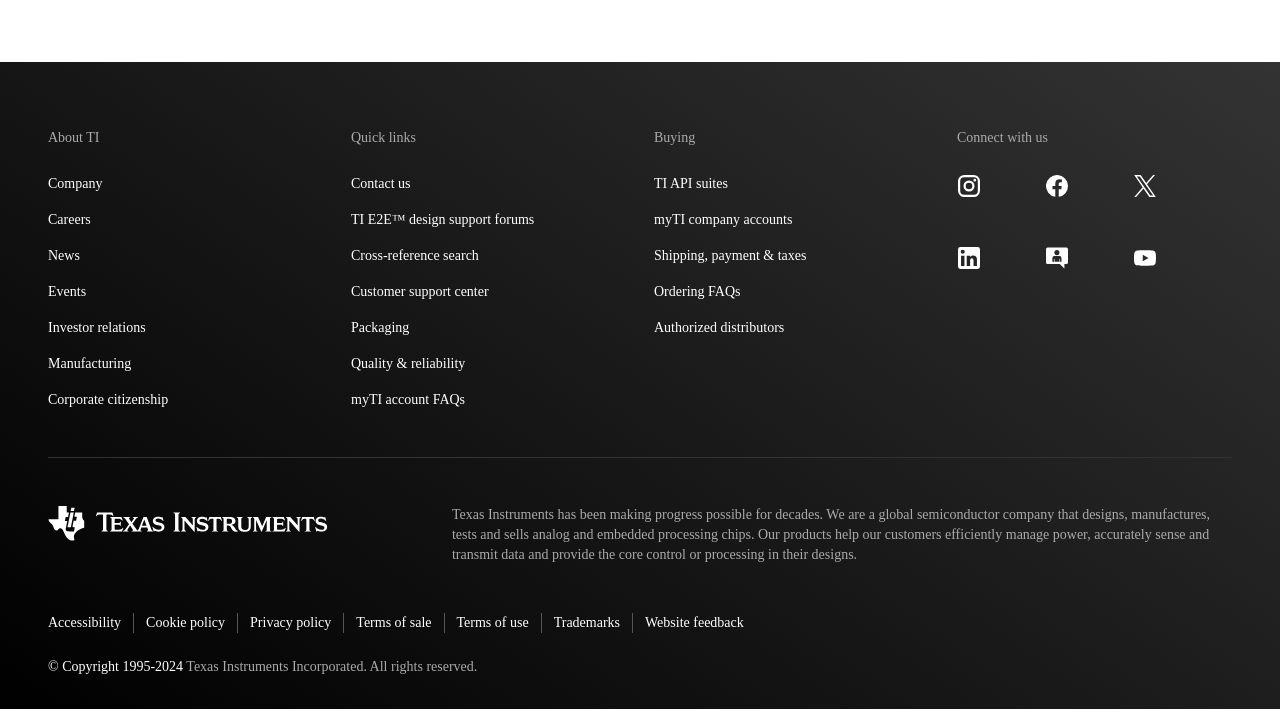Find the bounding box coordinates for the area you need to click to carry out the instruction: "Learn about Texas Instruments". The coordinates should be four float numbers between 0 and 1, indicated as [left, top, right, bottom].

[0.353, 0.716, 0.945, 0.795]